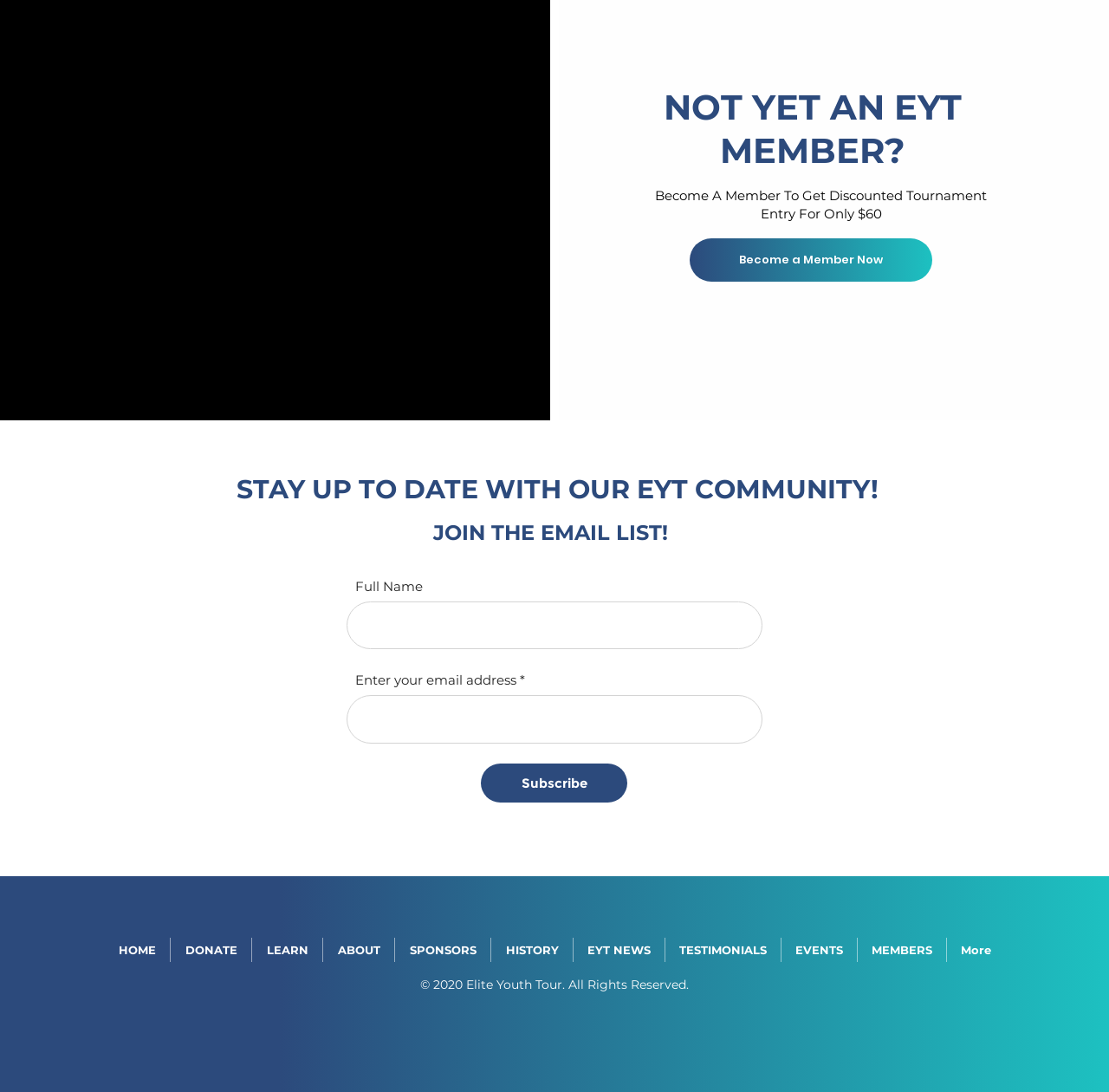What is the copyright year of the webpage?
Please provide a comprehensive answer based on the visual information in the image.

The webpage has a text '© 2020 Elite Youth Tour.' at the bottom, indicating that the copyright year of the webpage is 2020.